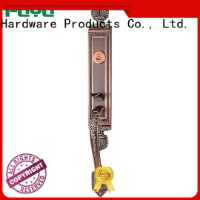What is the manufacturer of the lock set?
Please answer the question with as much detail and depth as you can.

The caption clearly displays a prominent logo representing Zhongshan Fuyu Hardware Products Co., Ltd. at the top of the image, indicating that the manufacturer of the lock set is Zhongshan Fuyu Hardware Products Co., Ltd.